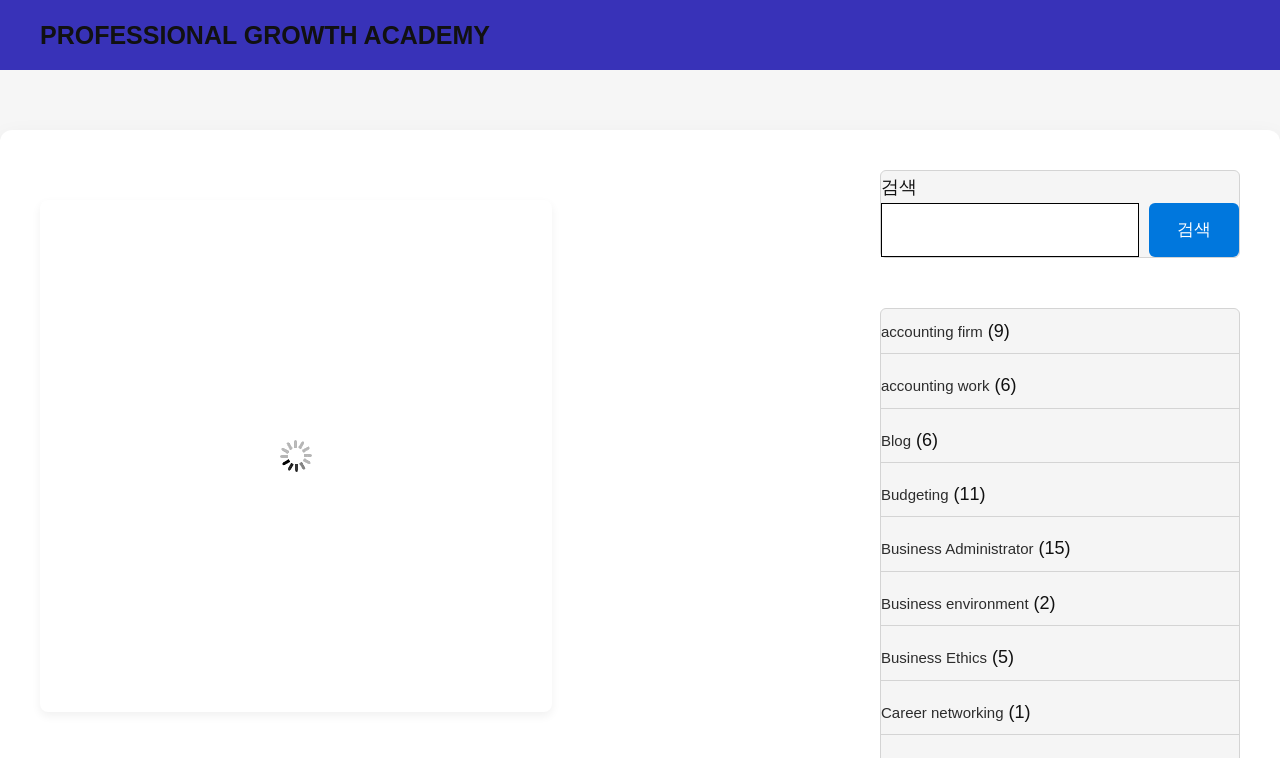Based on the element description "Professional Growth Academy", predict the bounding box coordinates of the UI element.

[0.031, 0.028, 0.383, 0.065]